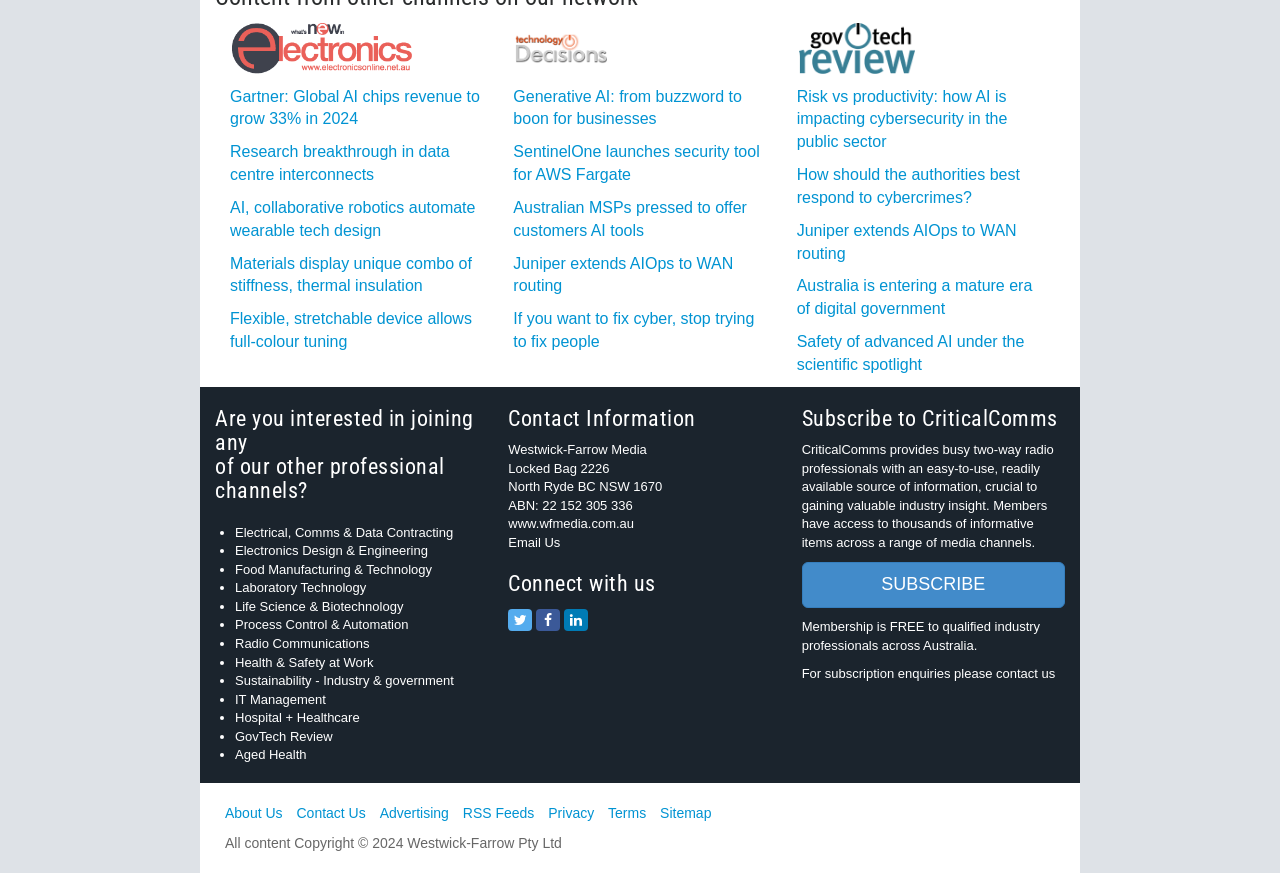Please locate the bounding box coordinates of the element that should be clicked to complete the given instruction: "Click on the 'ElectronicsOnline' link".

[0.18, 0.044, 0.323, 0.063]